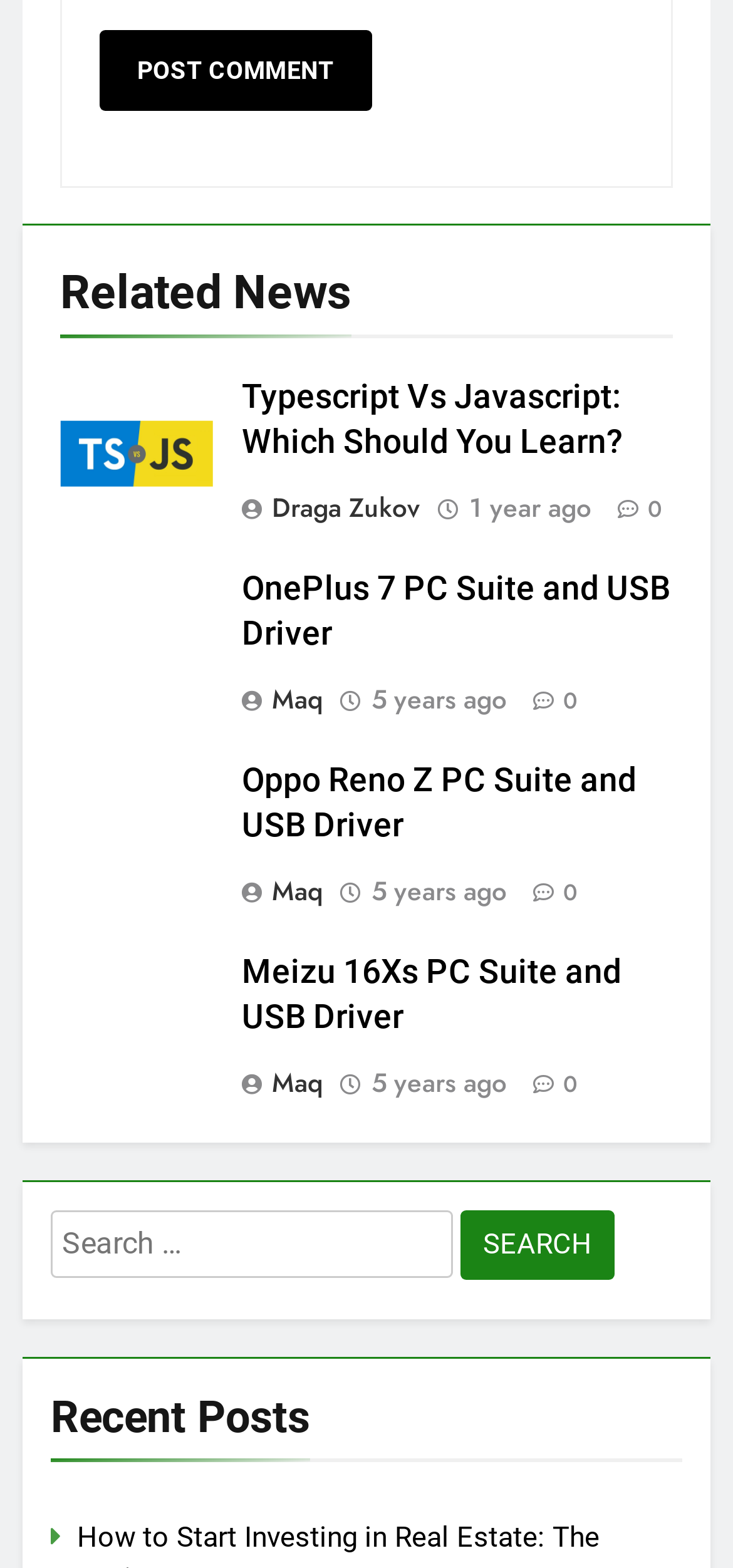What is the purpose of the 'Post Comment' button? Based on the image, give a response in one word or a short phrase.

To post a comment